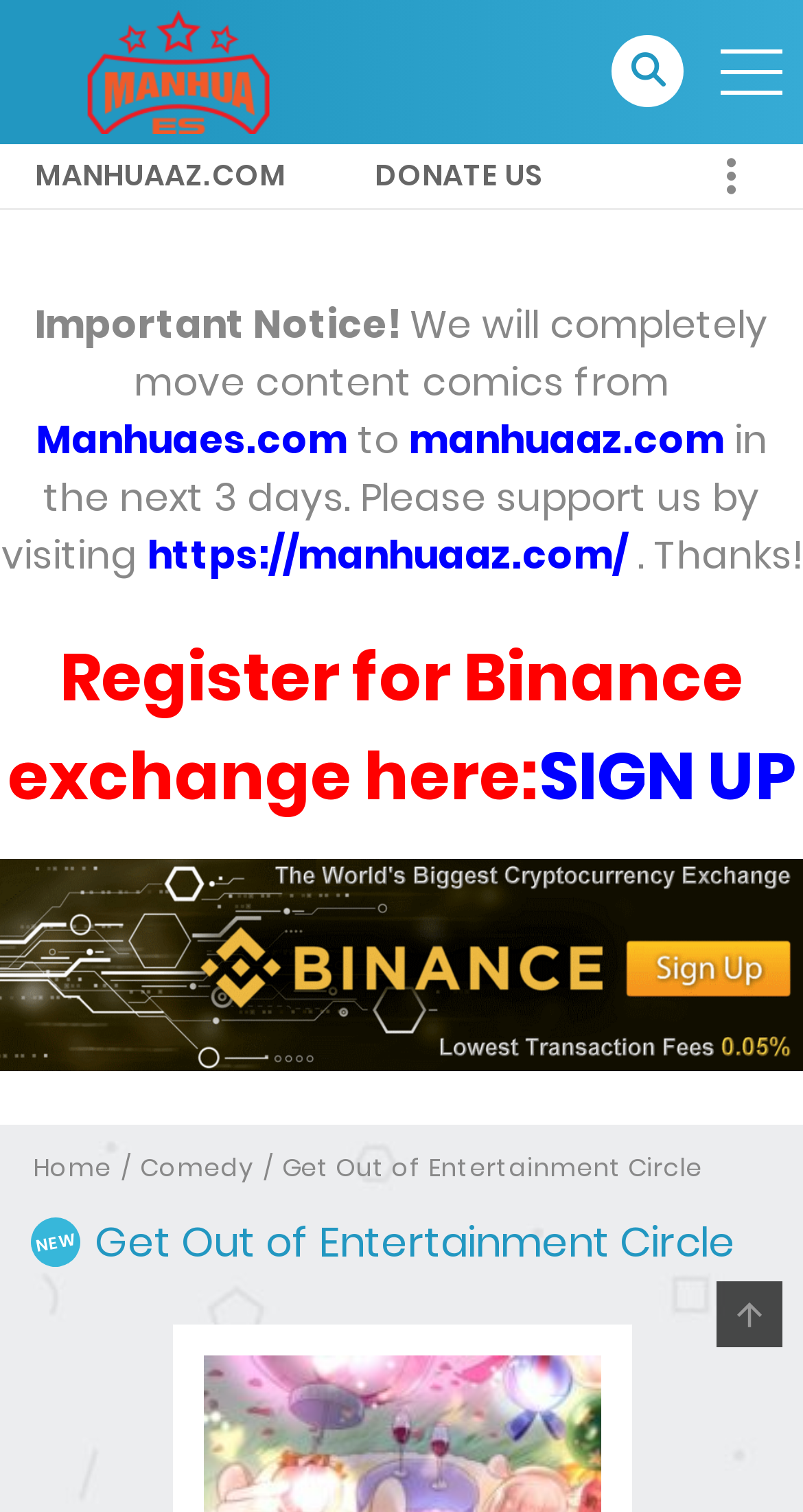Identify the bounding box for the element characterized by the following description: "DONATE US".

[0.428, 0.095, 0.715, 0.138]